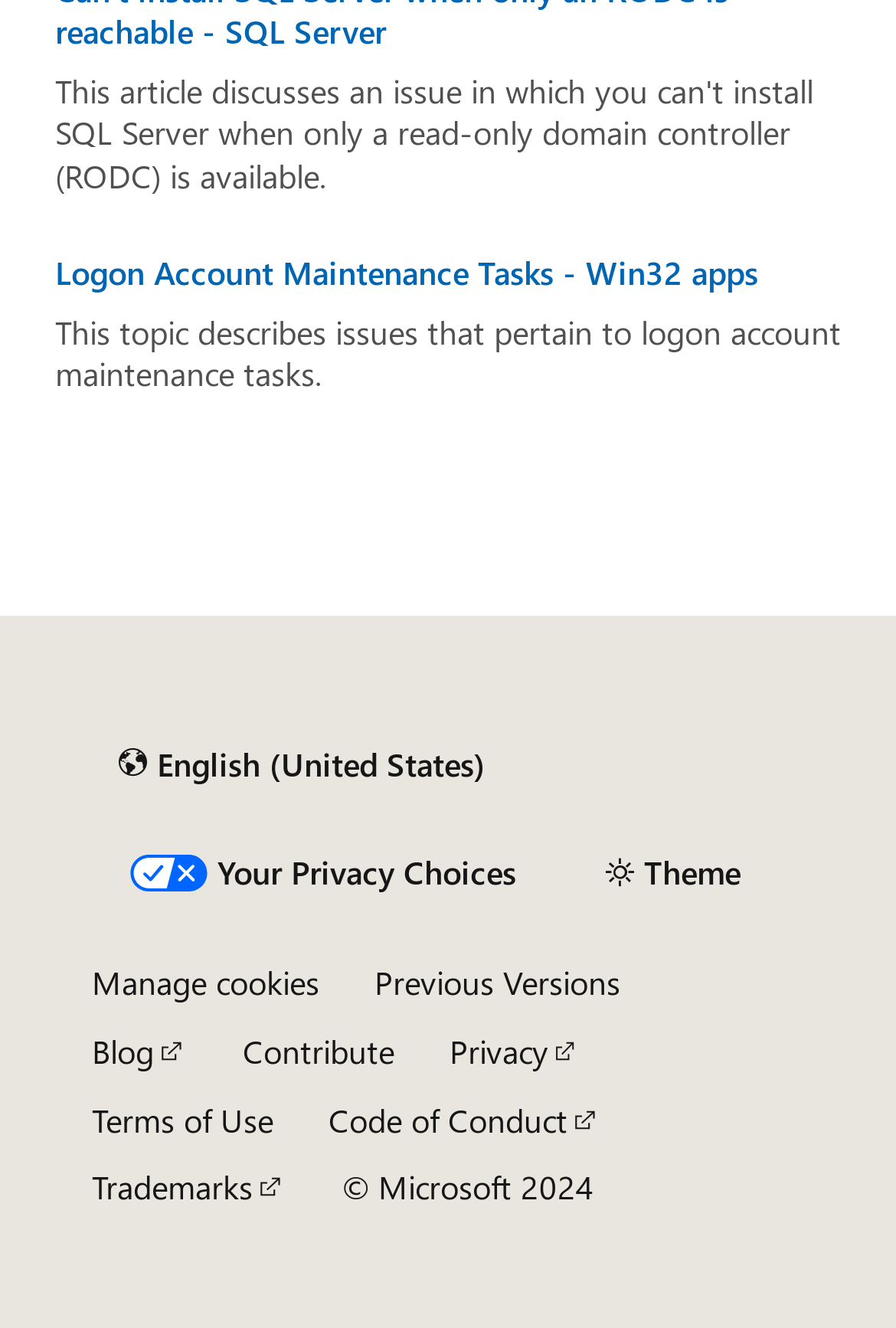Use a single word or phrase to answer the question: 
What is the language currently set to?

English (United States)